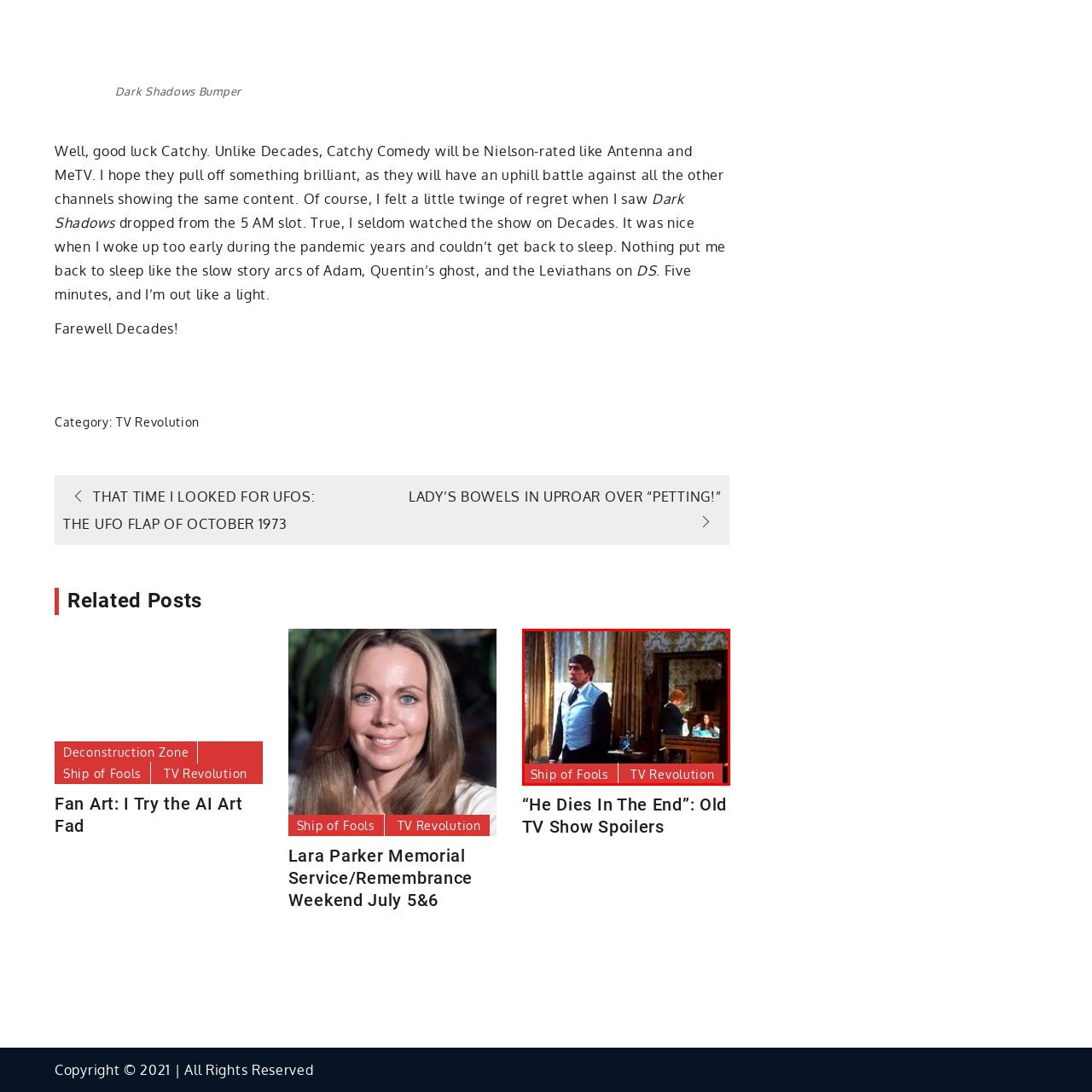Detail the visual elements present in the red-framed section of the image.

The image features a scene from the classic television series "Ship of Fools," highlighting a moment filled with tension and drama. In the foreground, a man in formal attire, likely a steward or attendant, stands with a serious expression, suggesting he is caught in a moment of contemplation or conflict. Behind him, through a mirror, viewers can see two women whose actions add complexity to the scene—one appears to be engaged in a conversation while seated, and the other is likely preparing for something in an apparent state of concern or urgency.

The composition effectively uses reflections and framing, enhancing the narrative depth of the moment. The image is accompanied by text labels at the bottom, indicating thematic connections: "Ship of Fools" on the left and "TV Revolution" on the right, suggesting the potential discussions or analyses surrounding these series in the context of television history and evolution.